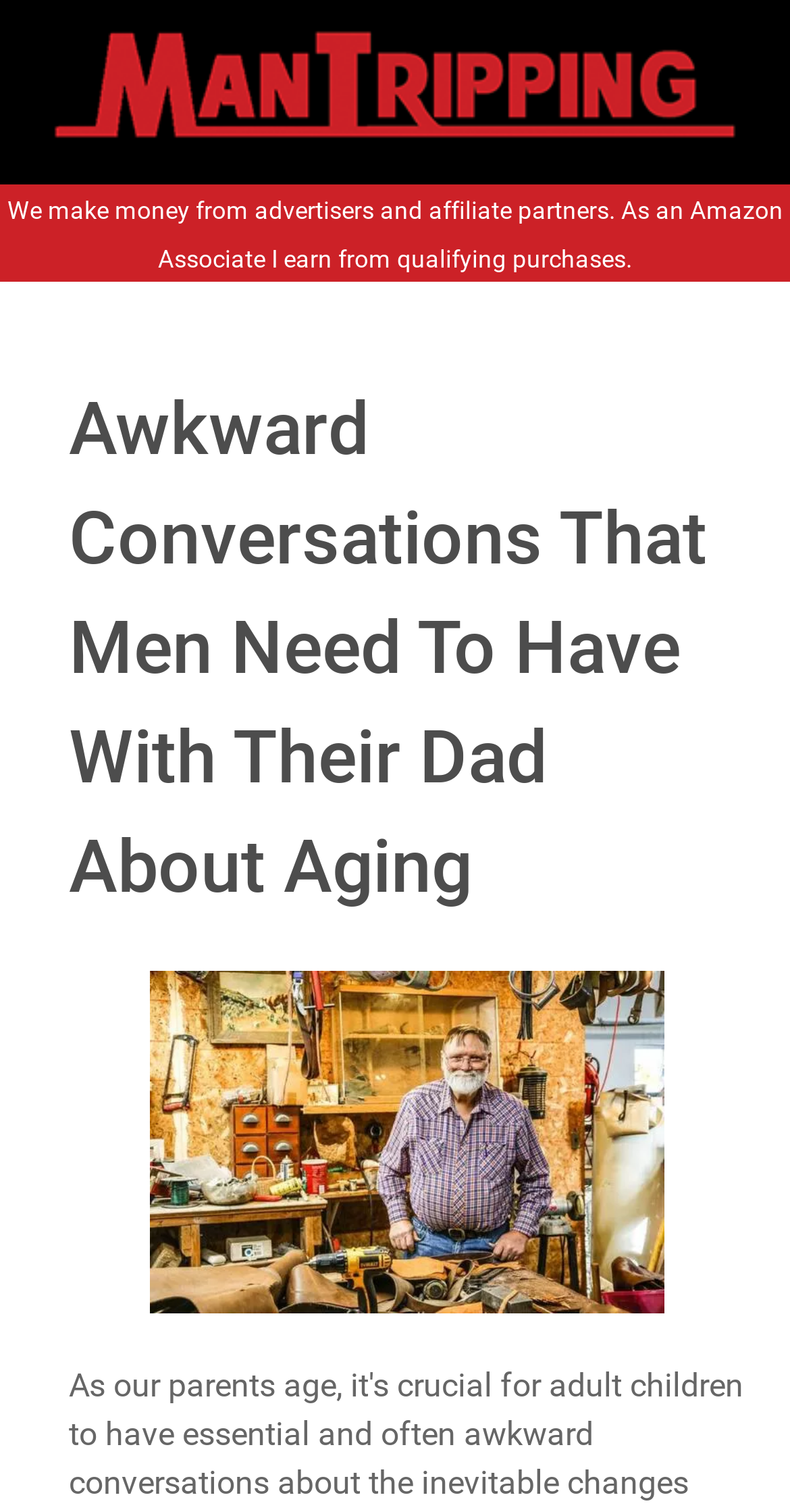Locate the bounding box of the UI element based on this description: "aria-label="ManTripping.com Logo" title="ManTripping.com Logo"". Provide four float numbers between 0 and 1 as [left, top, right, bottom].

[0.064, 0.013, 0.936, 0.108]